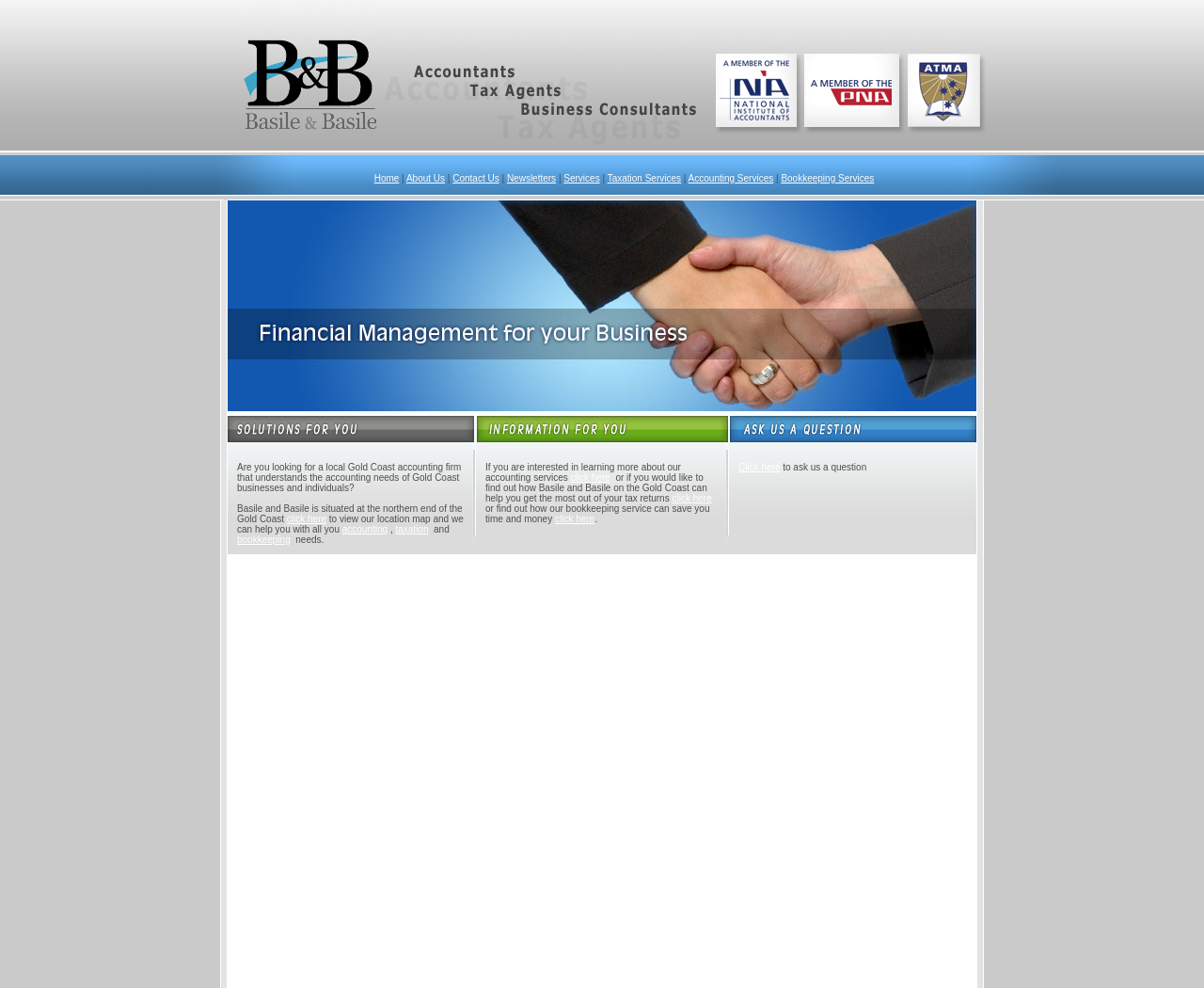What can I do if I have a question for Basile and Basile?
Please use the visual content to give a single word or phrase answer.

Click here to ask us a question